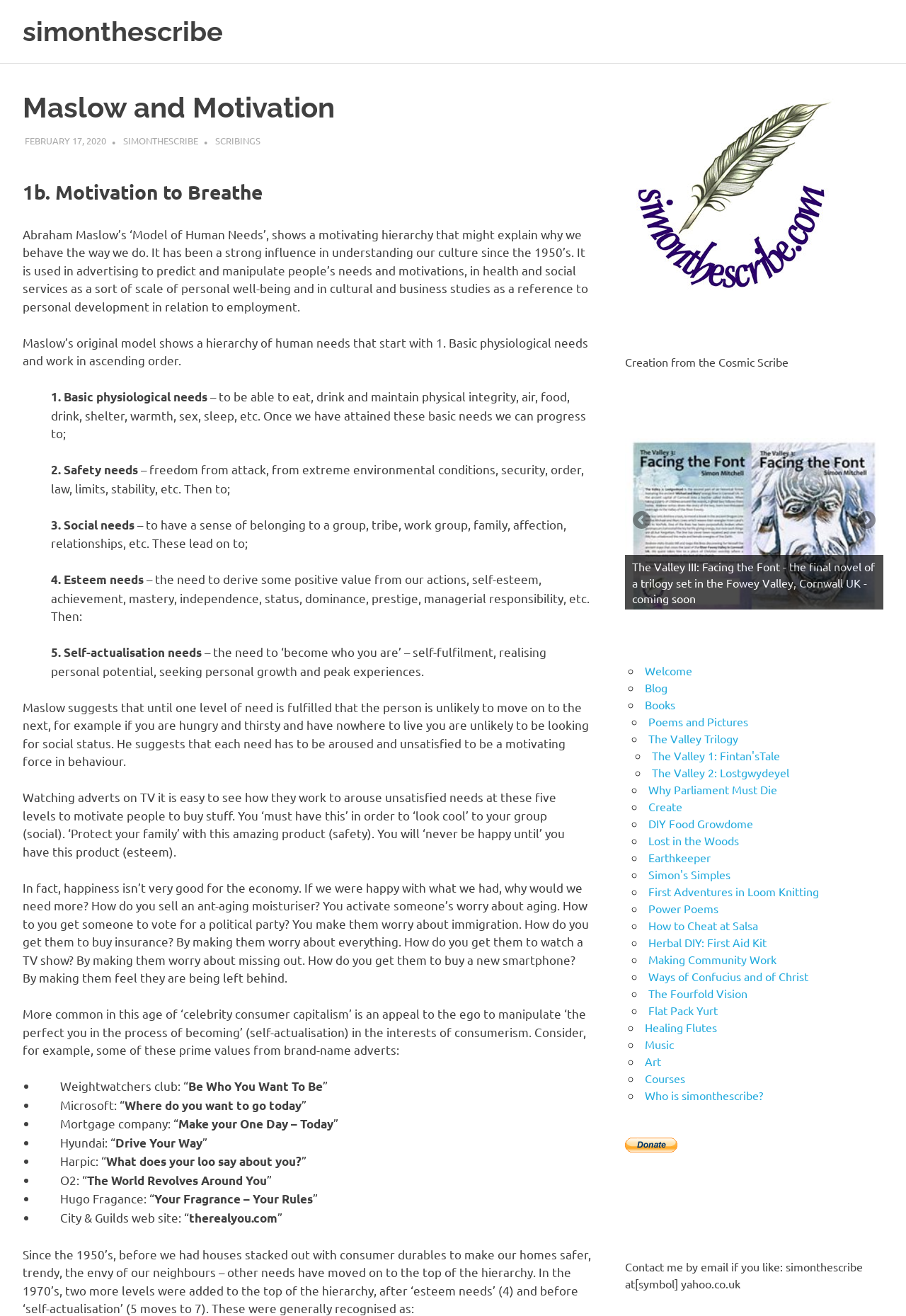What is the purpose of advertising according to the webpage?
Provide an in-depth answer to the question, covering all aspects.

According to the webpage, advertising works to arouse unsatisfied needs at the five levels of human needs to motivate people to buy stuff. This is mentioned in the text content of the webpage, specifically in the section that discusses how advertising manipulates people's needs and motivations.